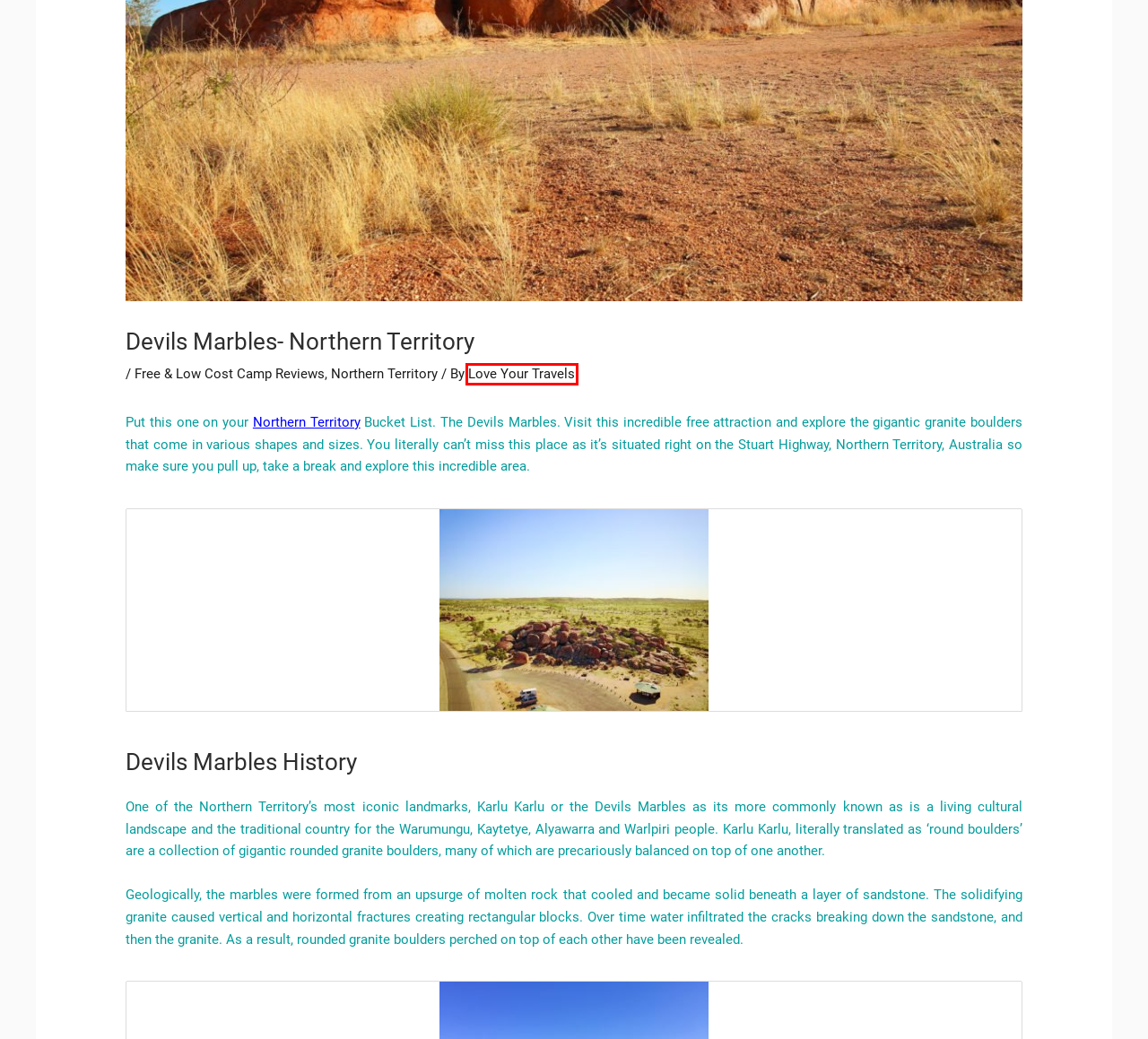You are given a webpage screenshot where a red bounding box highlights an element. Determine the most fitting webpage description for the new page that loads after clicking the element within the red bounding box. Here are the candidates:
A. Love Your Travels
B. Product Review -Lion Polar Air Cooler
C. Visit the Northern Territory, Australia
D. Drone photo of Devils Marbles
E. Astra – Fast, Lightweight & Customizable WordPress Theme - Download Now!
F. Free & Low Cost Camp Reviews
G. Northern Territory
H. Alice Springs

A